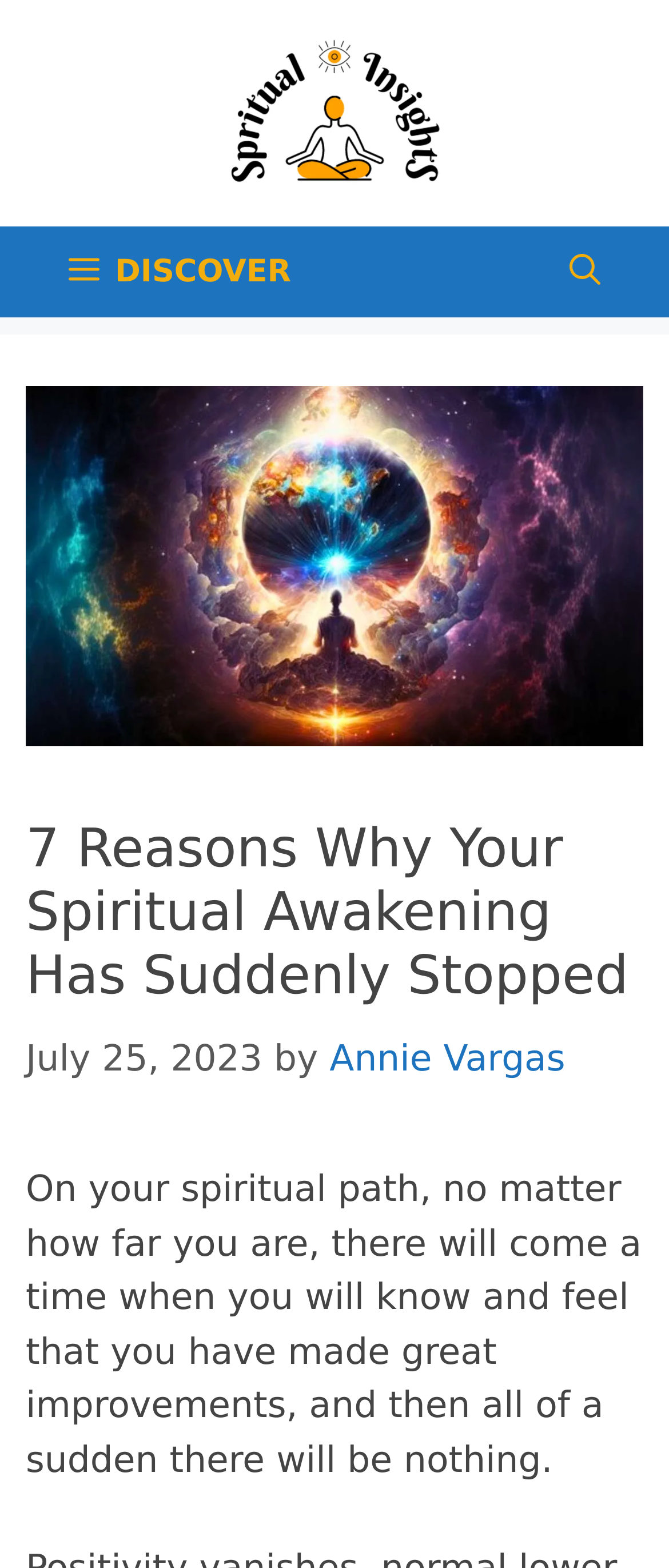Can you find and generate the webpage's heading?

7 Reasons Why Your Spiritual Awakening Has Suddenly Stopped